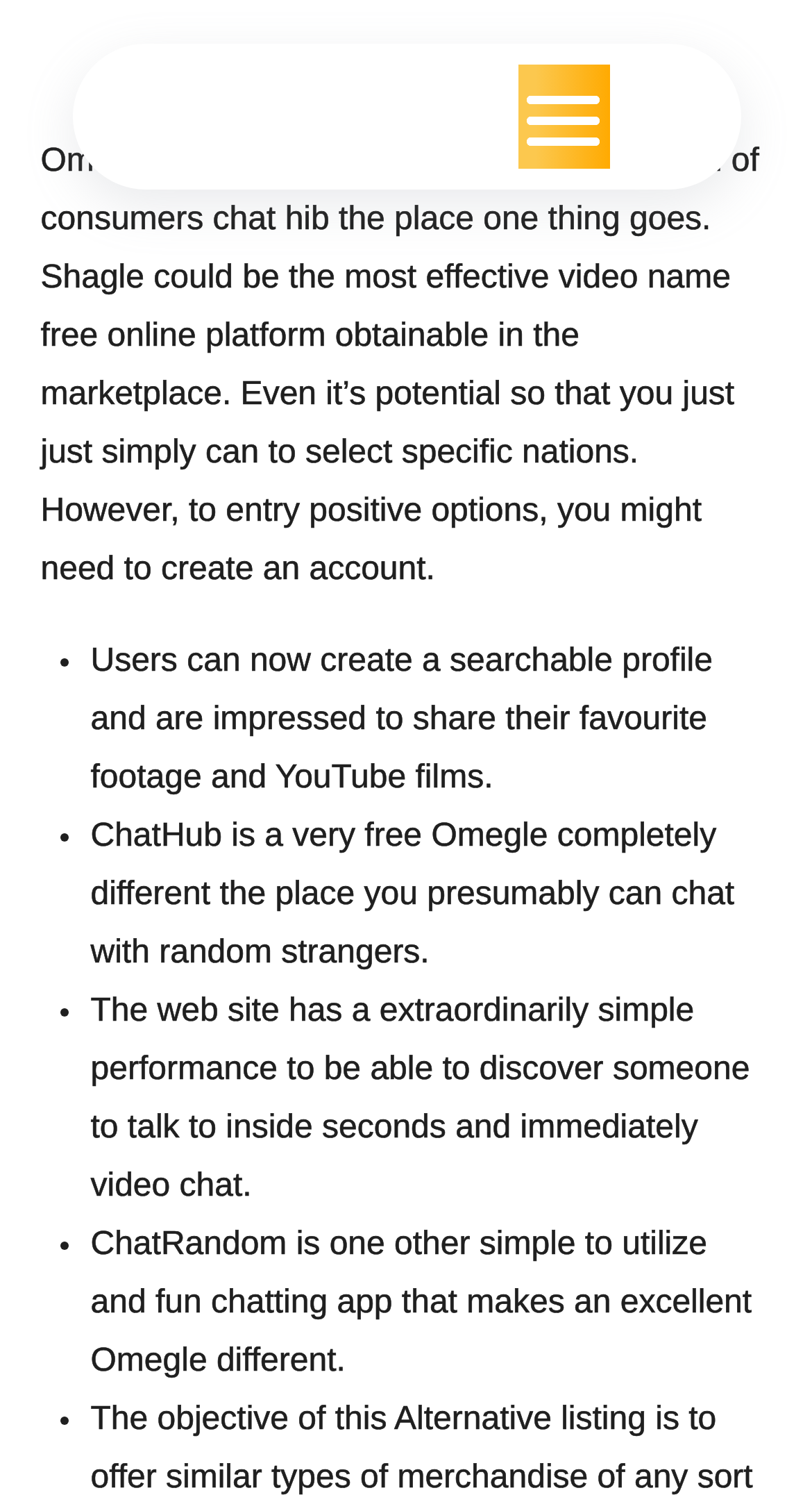Can you select specific countries on ChatHub?
Based on the image, answer the question with a single word or brief phrase.

Yes